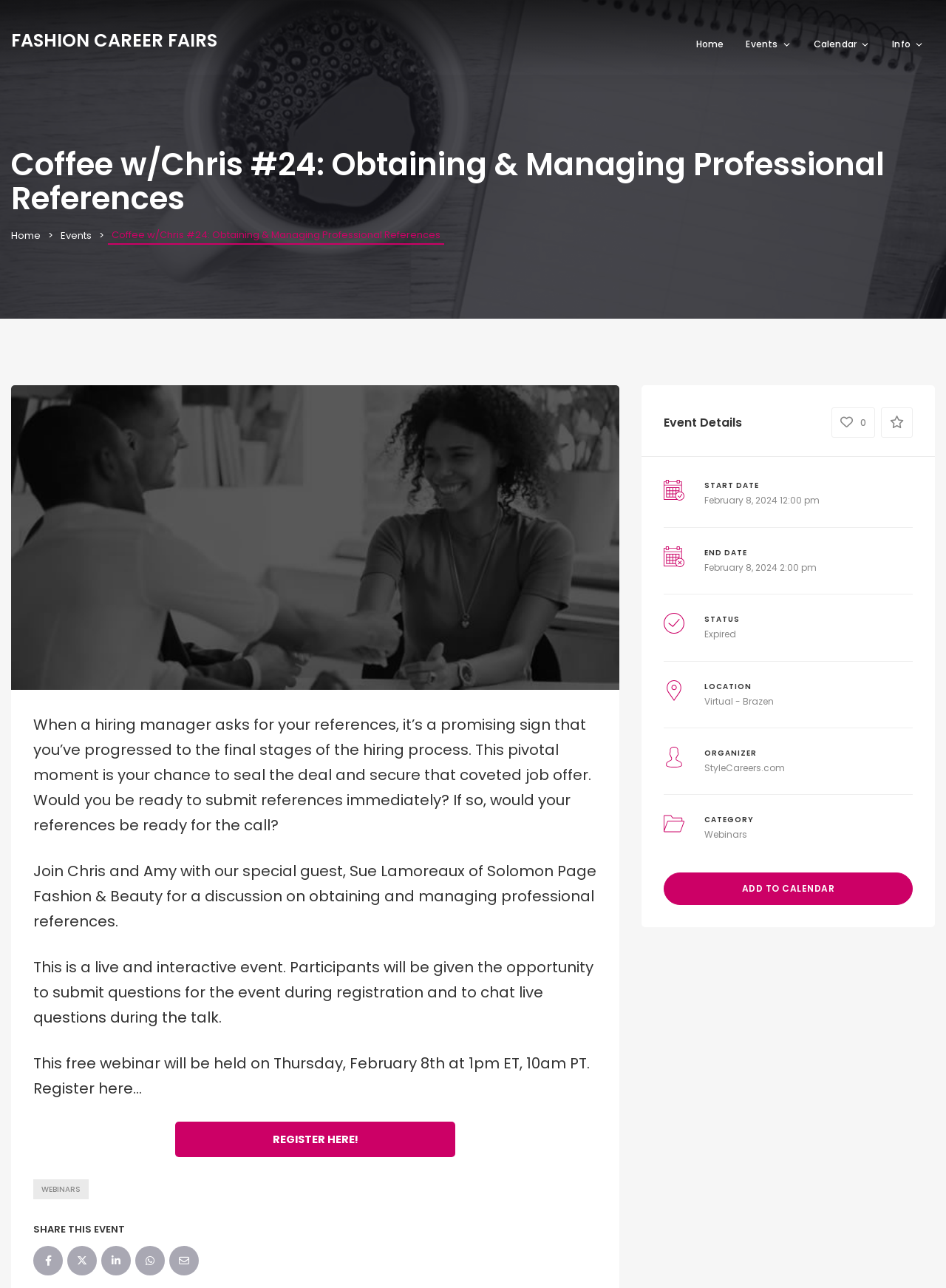What is the date of the webinar?
Could you give a comprehensive explanation in response to this question?

I found this answer by looking at the static text 'February 8, 2024 12:00 pm' and 'February 8, 2024 2:00 pm', which indicate the start and end dates of the webinar.